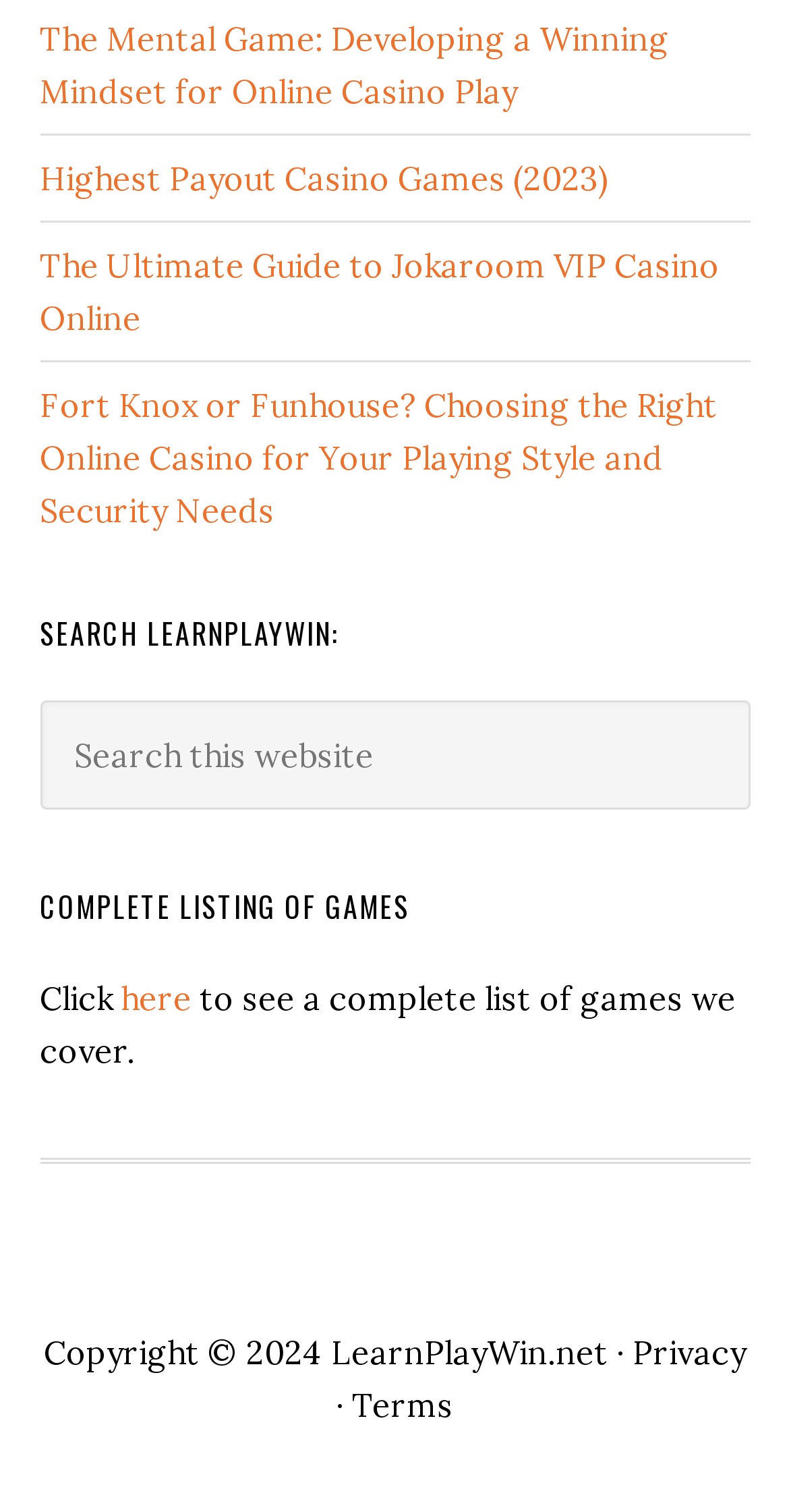Given the webpage screenshot, identify the bounding box of the UI element that matches this description: "Privacy".

[0.801, 0.881, 0.945, 0.908]